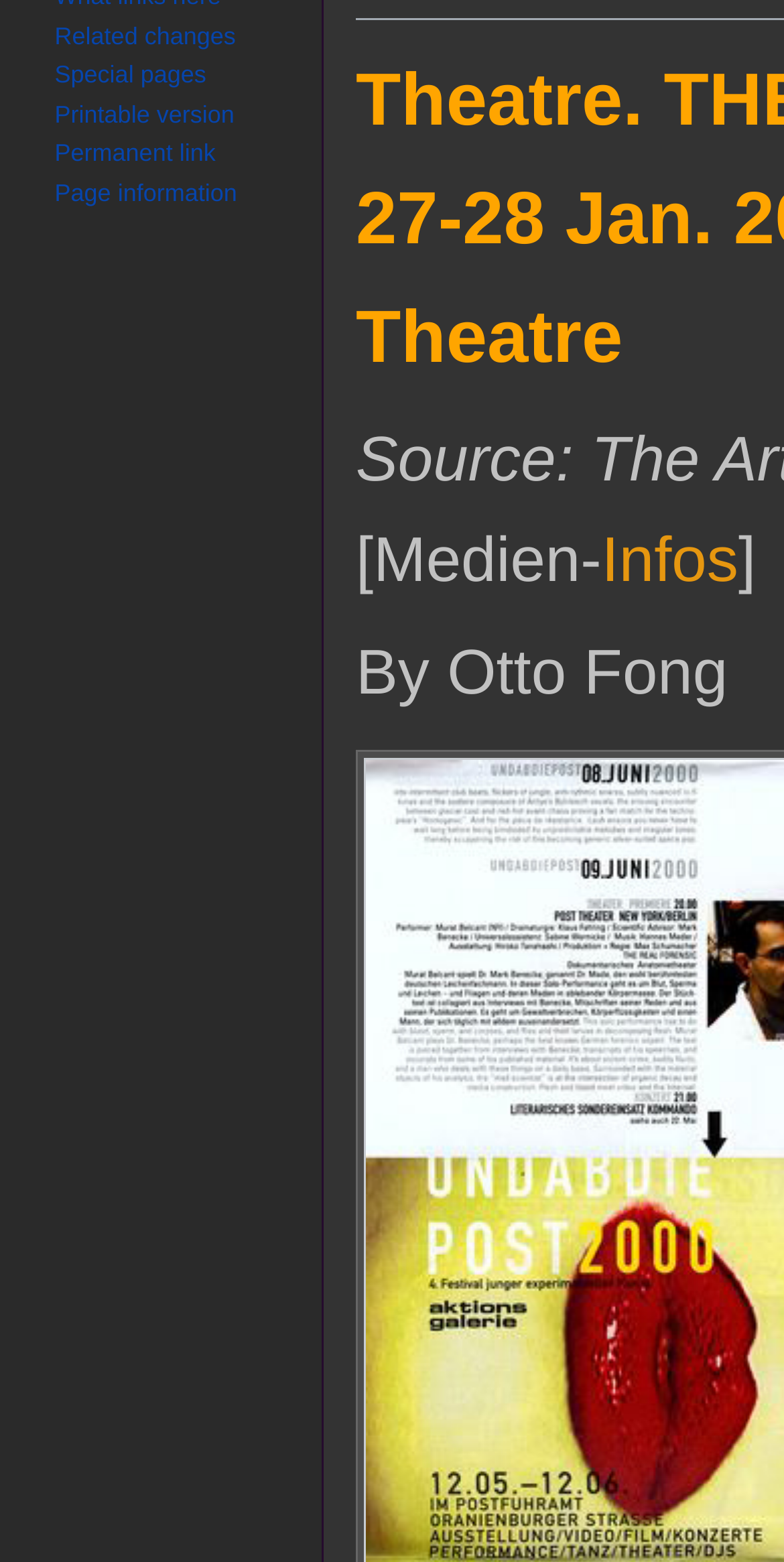Give the bounding box coordinates for this UI element: "Infos". The coordinates should be four float numbers between 0 and 1, arranged as [left, top, right, bottom].

[0.767, 0.336, 0.942, 0.381]